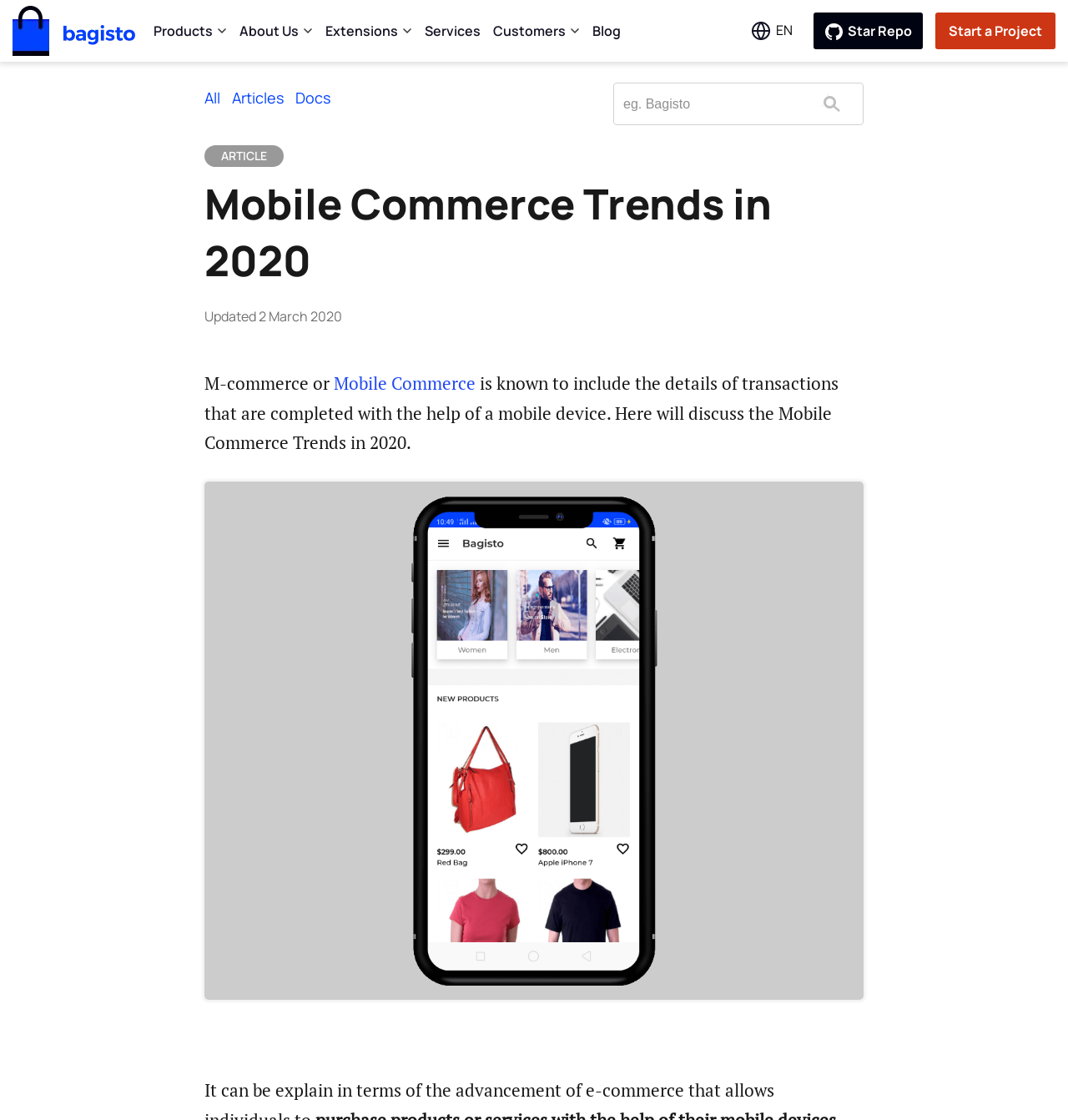Find the bounding box coordinates of the clickable area required to complete the following action: "search for something".

[0.577, 0.077, 0.805, 0.109]